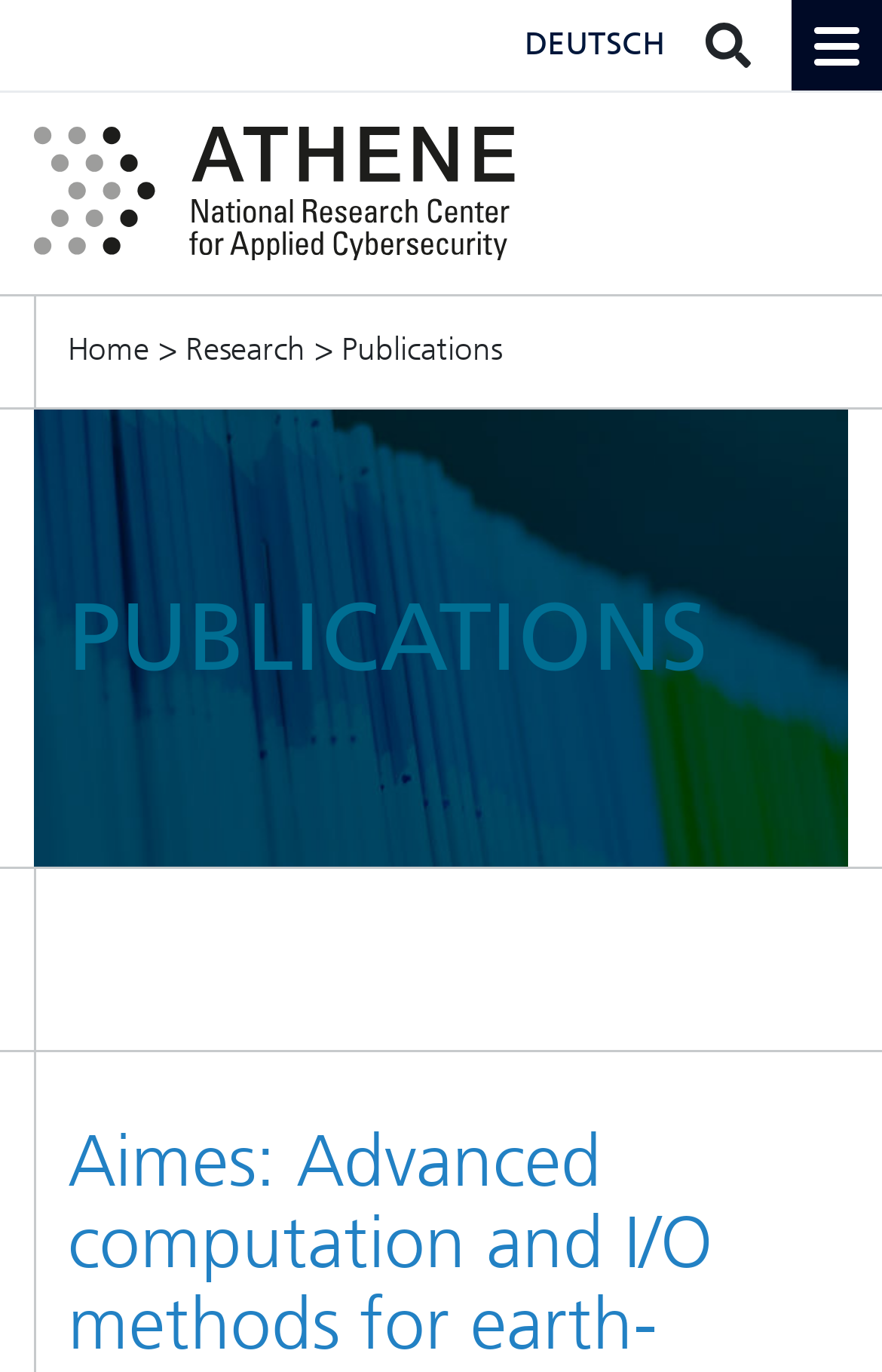Please give a concise answer to this question using a single word or phrase: 
What is the title of the section below the navigation menu?

PUBLICATIONS